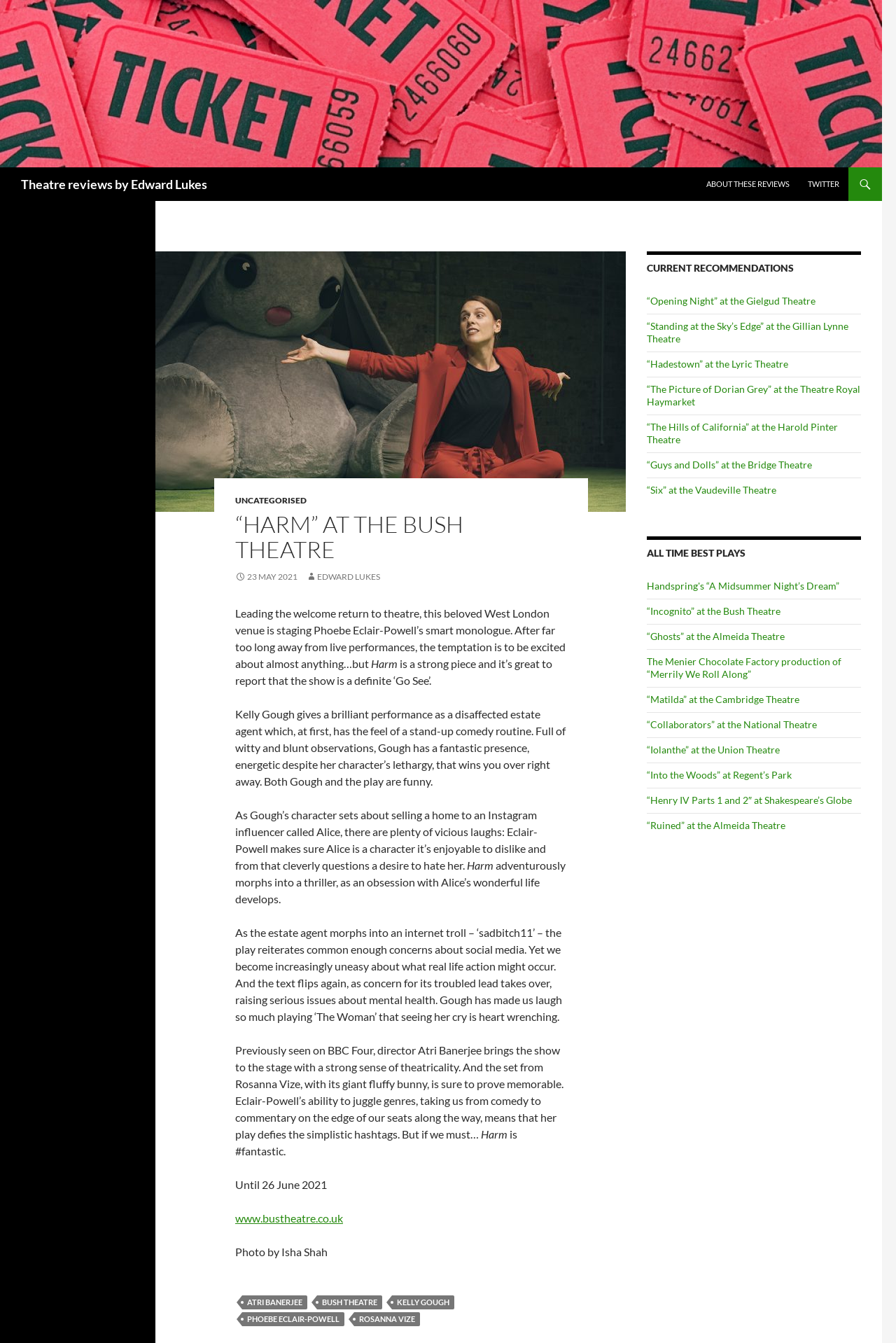Please determine the bounding box coordinates of the element to click in order to execute the following instruction: "Visit the Bush Theatre website". The coordinates should be four float numbers between 0 and 1, specified as [left, top, right, bottom].

[0.262, 0.902, 0.383, 0.912]